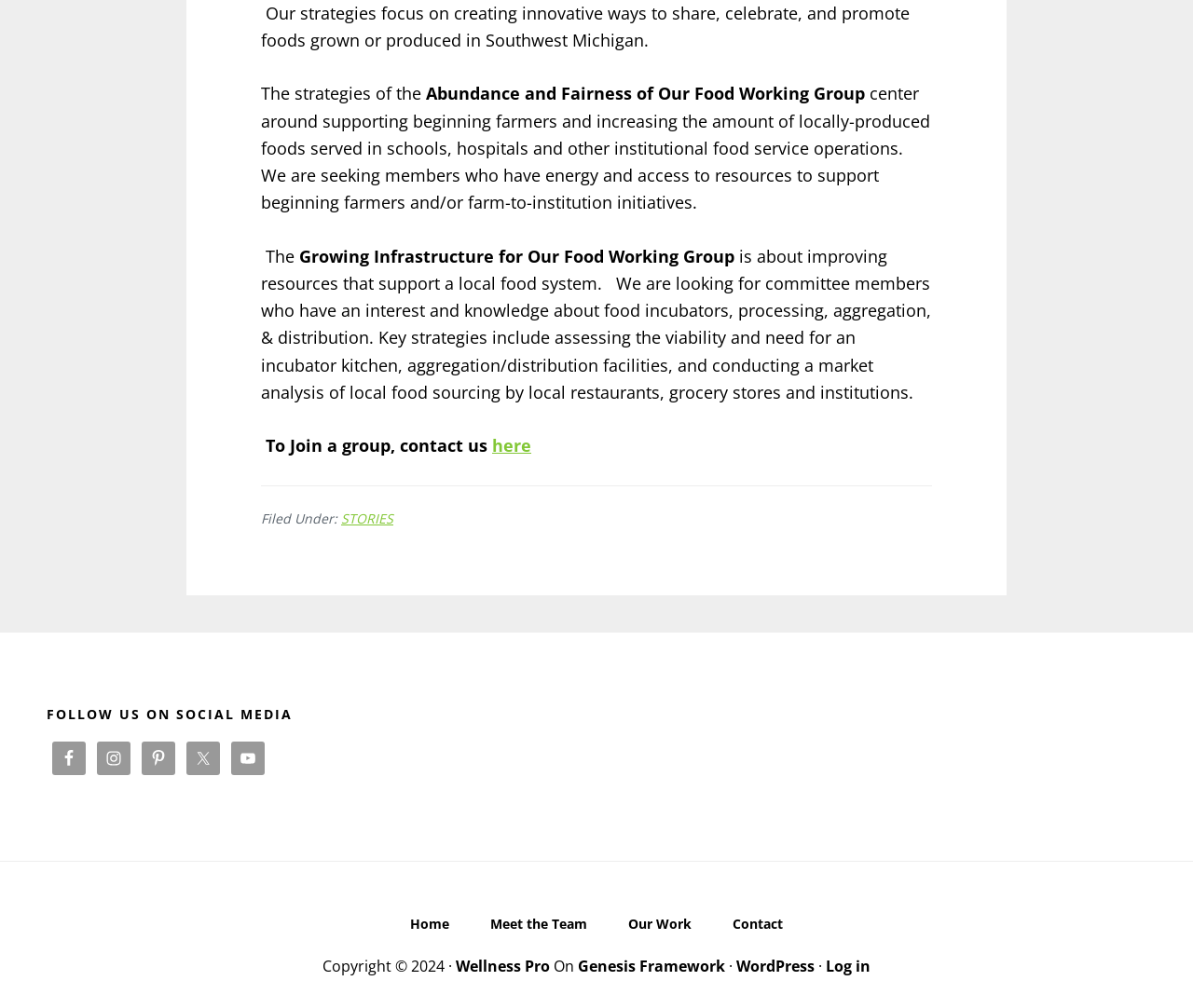Find the bounding box coordinates corresponding to the UI element with the description: "Tasting Room Experience Design". The coordinates should be formatted as [left, top, right, bottom], with values as floats between 0 and 1.

None